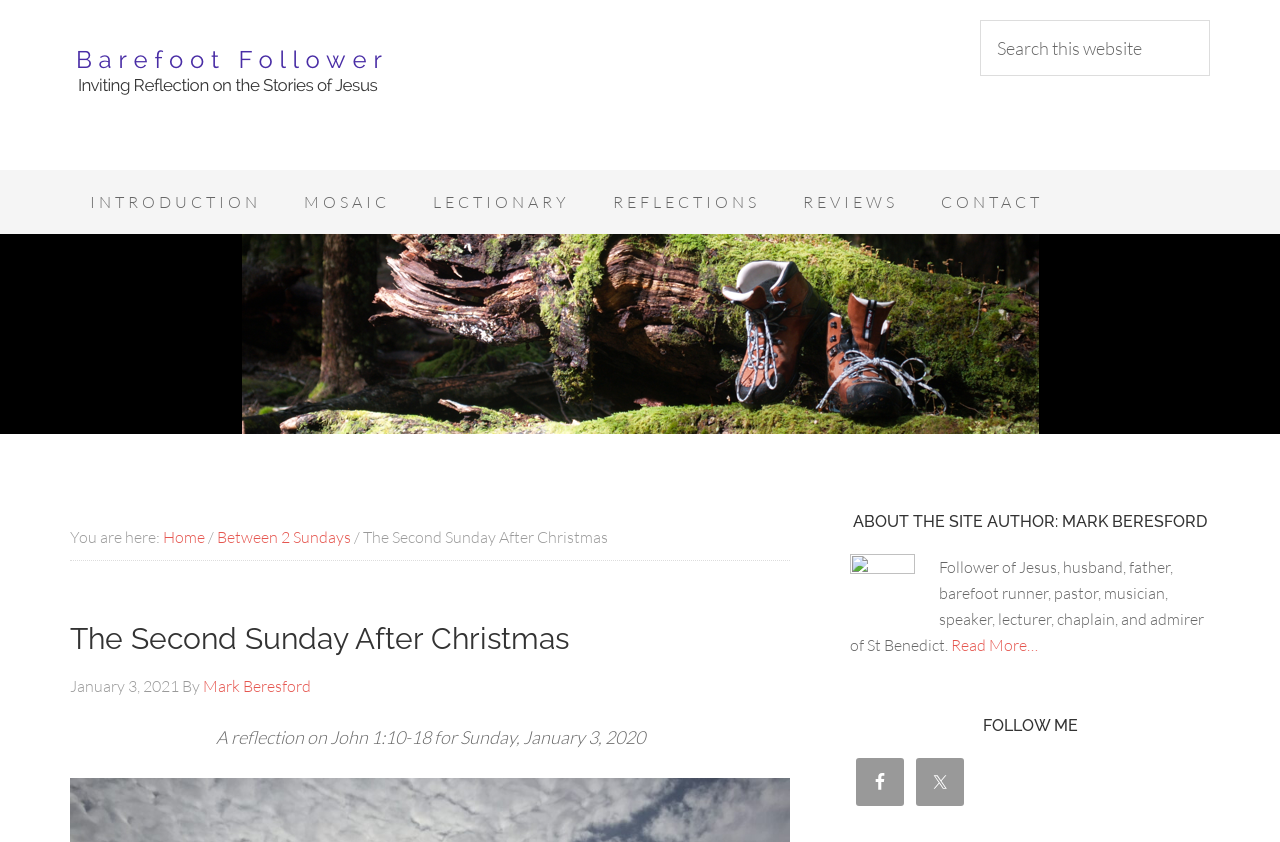Give a one-word or short-phrase answer to the following question: 
What is the name of the website?

Barefoot Follower